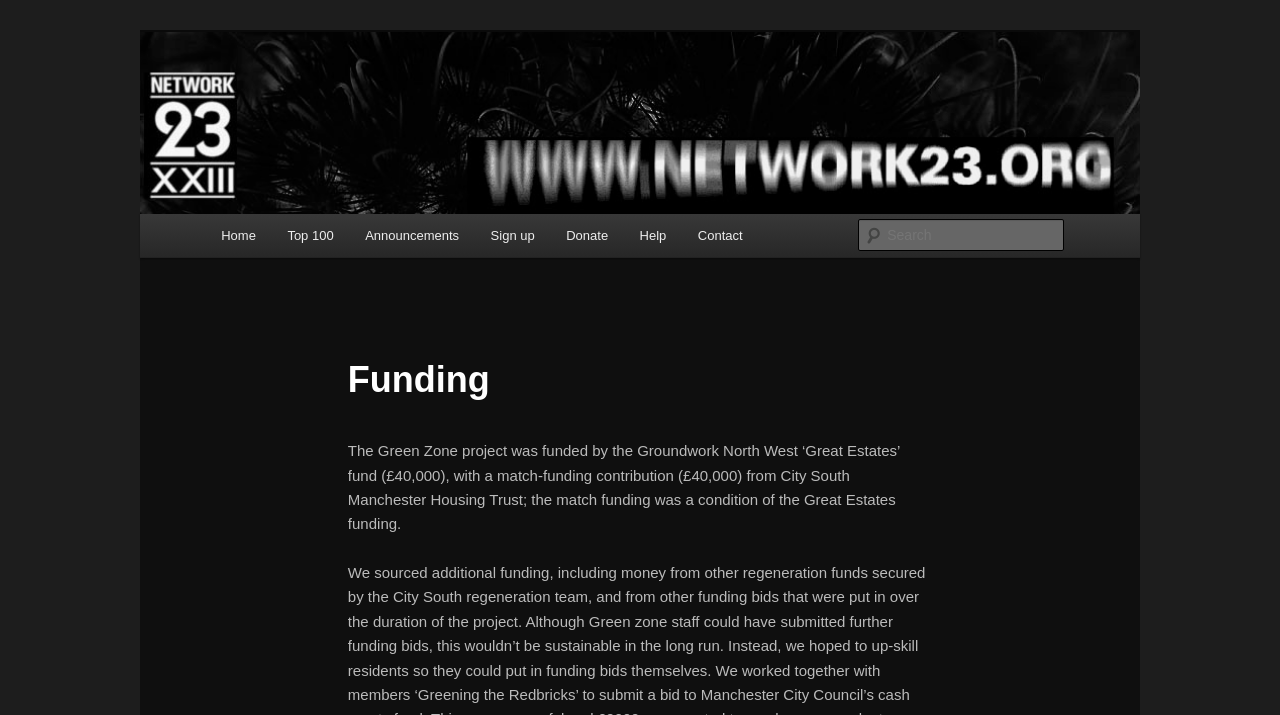Provide a comprehensive description of the webpage.

The webpage is about funding, specifically related to the "network23" organization. At the top-left corner, there is a link to "Skip to primary content". Below it, there is a heading with the title "network23" and a link with the same name. Next to it, there is another heading that describes the organization as "a network for free sites". 

On the top-right side, there is a large link with the "network23" logo, which is an image. Below it, there is a search bar with a label "Search" and a text box to input search queries.

The main menu is located on the left side of the page, with headings and links to various sections, including "Home", "Top 100", "Announcements", "Sign up", "Donate", "Help", and "Contact". 

Under the "Contact" link, there is a section with a heading "Funding" and a paragraph of text that describes the funding details of the "Green Zone project", including the funding amounts and sources.